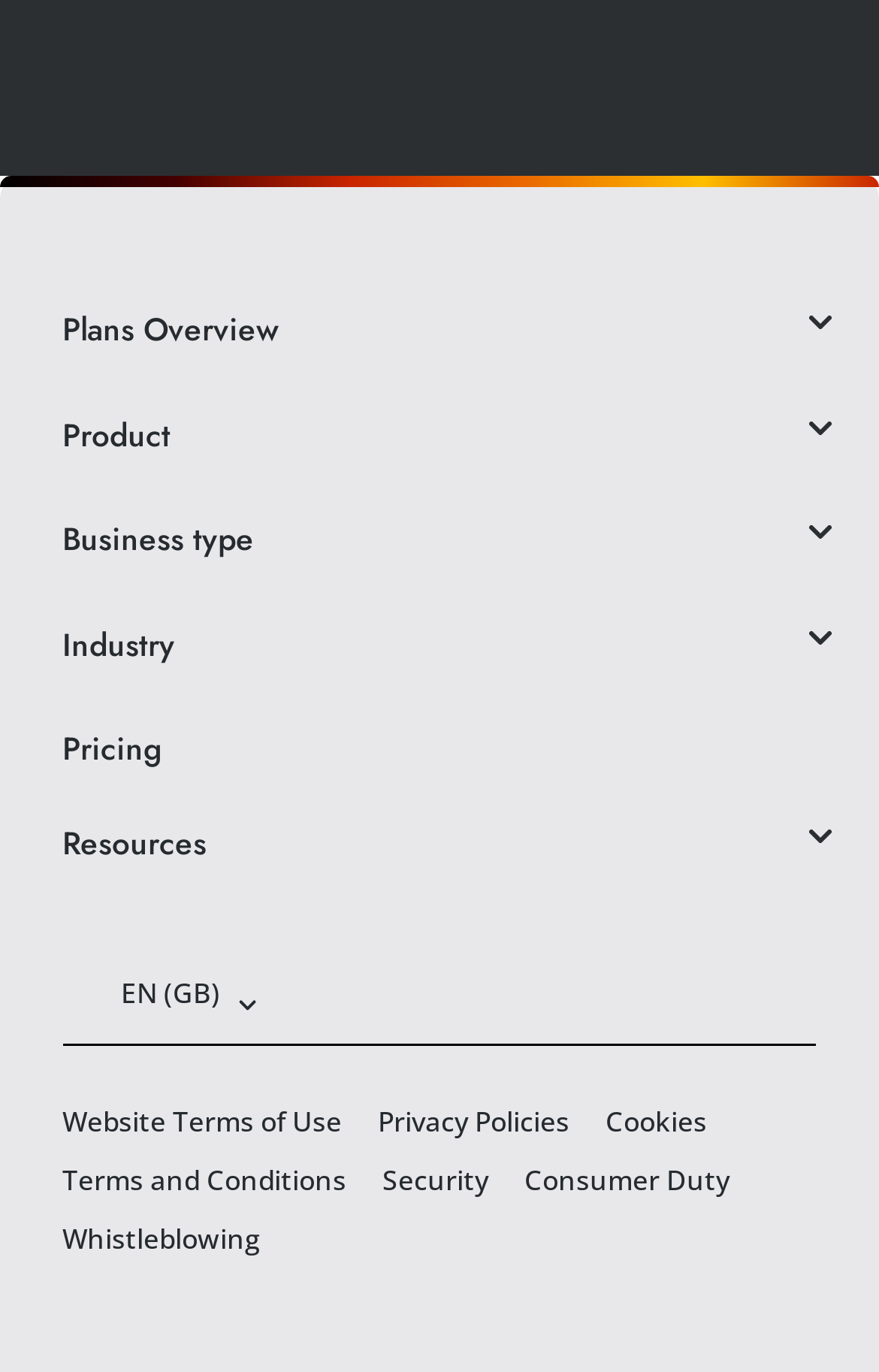Please provide a one-word or short phrase answer to the question:
How many links are there in the footer section?

8